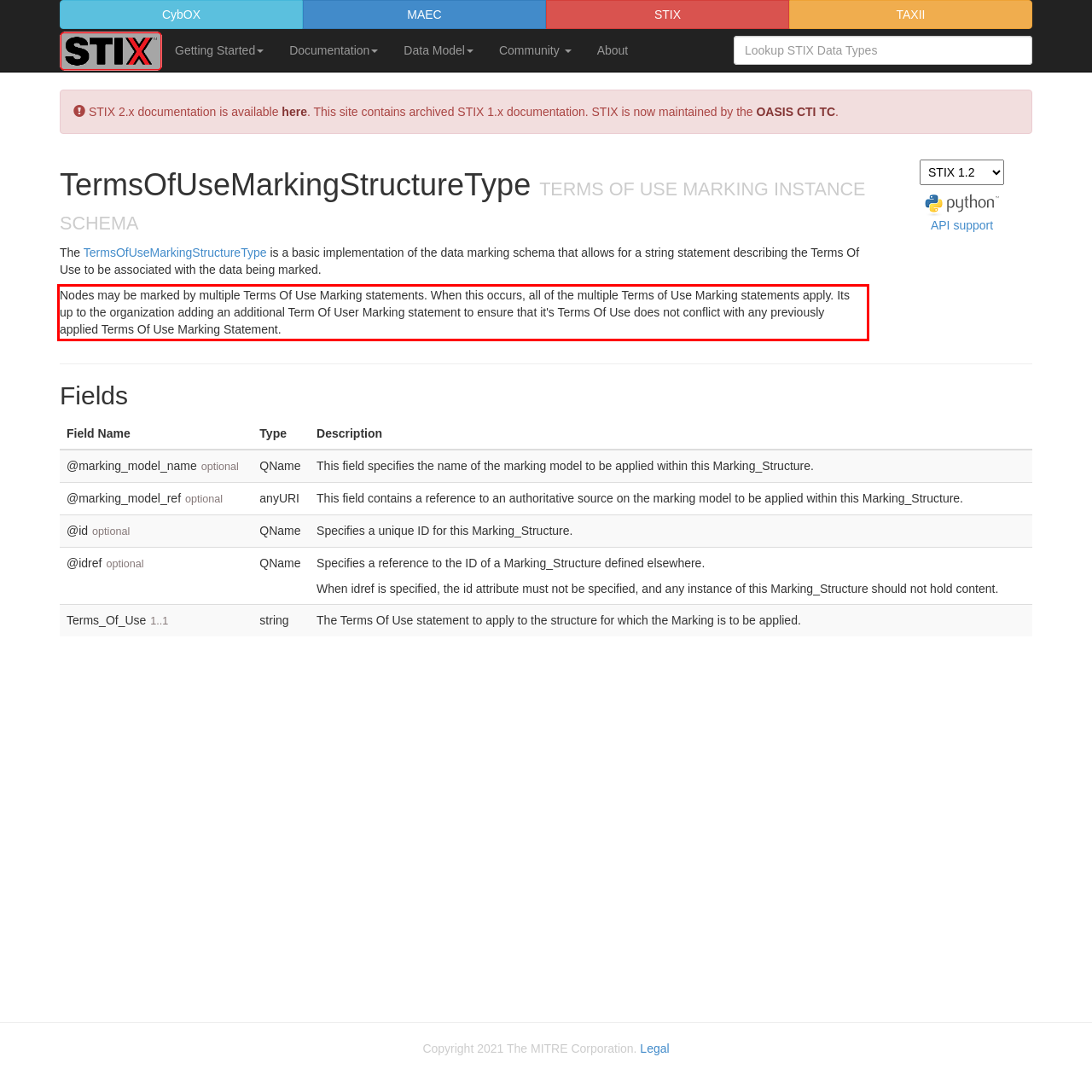Given the screenshot of a webpage, identify the red rectangle bounding box and recognize the text content inside it, generating the extracted text.

Nodes may be marked by multiple Terms Of Use Marking statements. When this occurs, all of the multiple Terms of Use Marking statements apply. Its up to the organization adding an additional Term Of User Marking statement to ensure that it's Terms Of Use does not conflict with any previously applied Terms Of Use Marking Statement.